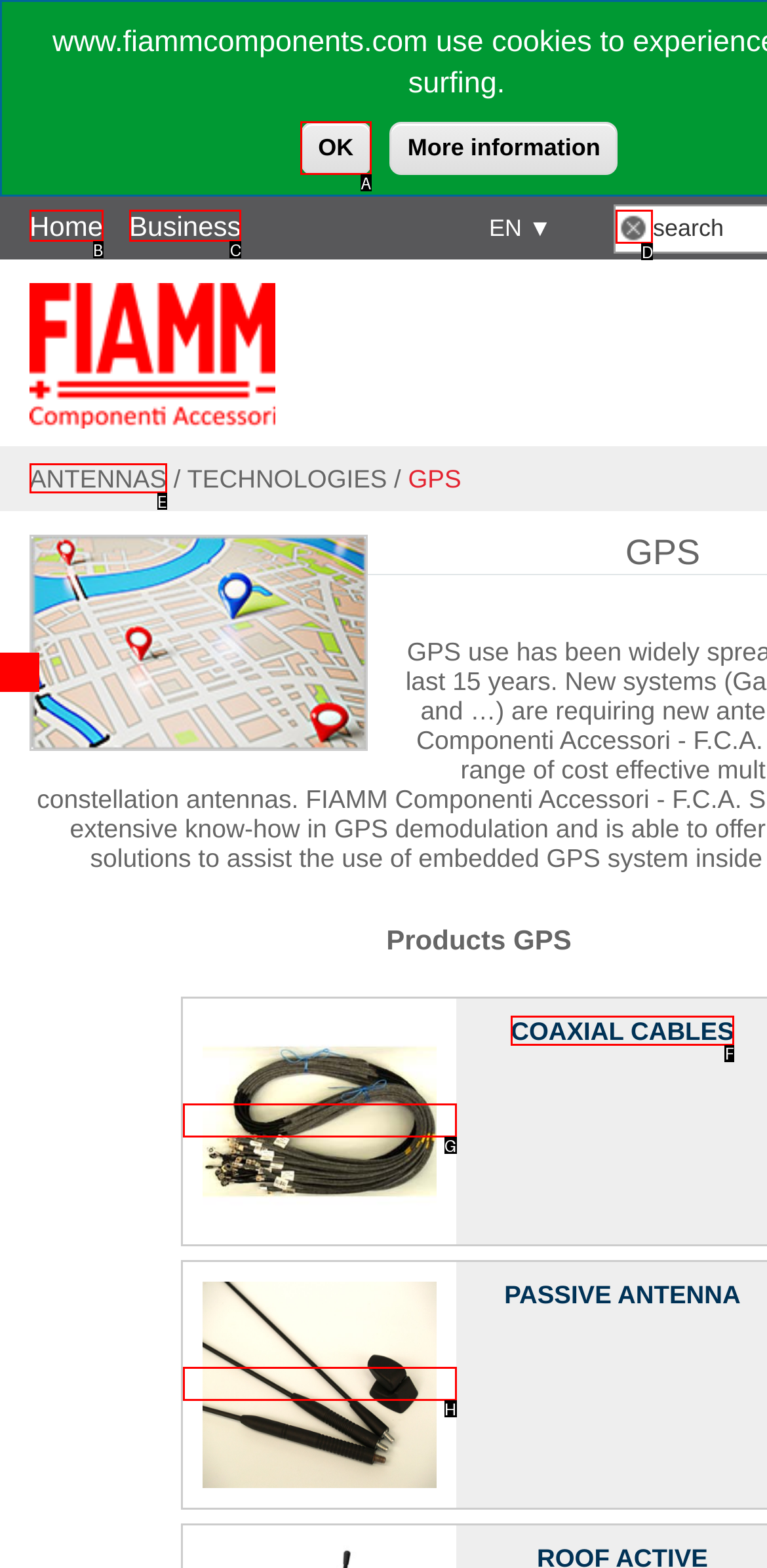Find the HTML element that matches the description: Accept All Cookies. Answer using the letter of the best match from the available choices.

None